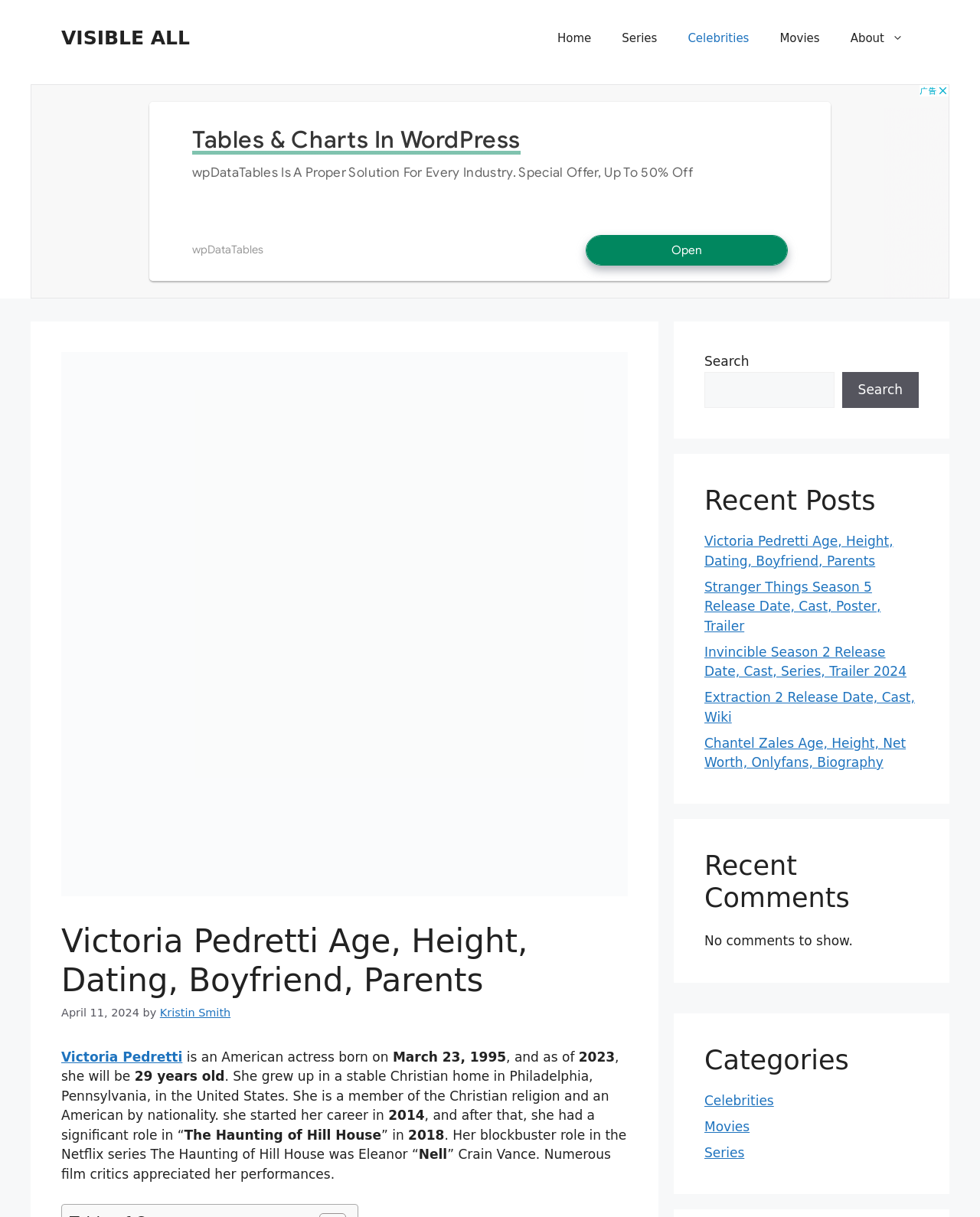Construct a comprehensive caption that outlines the webpage's structure and content.

This webpage is about Victoria Pedretti, an American actress. At the top, there is a banner with a link to "VISIBLE ALL" and a navigation menu with links to "Home", "Series", "Celebrities", "Movies", and "About". Below the navigation menu, there is an advertisement iframe.

The main content of the webpage is divided into sections. The first section has a heading with the title "Victoria Pedretti Age, Height, Dating, Boyfriend, Parents" and an image related to Victoria Pedretti. Below the heading, there is a paragraph of text that describes Victoria Pedretti's age, height, and early life. The text also mentions her career, including her role in "The Haunting of Hill House" in 2018.

To the right of the main content, there are three complementary sections. The first section has a search box with a button and a label "Search". The second section has a heading "Recent Posts" and lists several links to recent posts, including articles about Victoria Pedretti, Stranger Things, Invincible, Extraction, and Chantel Zales. The third section has a heading "Recent Comments" but indicates that there are no comments to show. The fourth section has a heading "Categories" and lists links to categories such as "Celebrities", "Movies", and "Series".

Overall, the webpage provides information about Victoria Pedretti's life and career, and also includes links to related articles and categories.